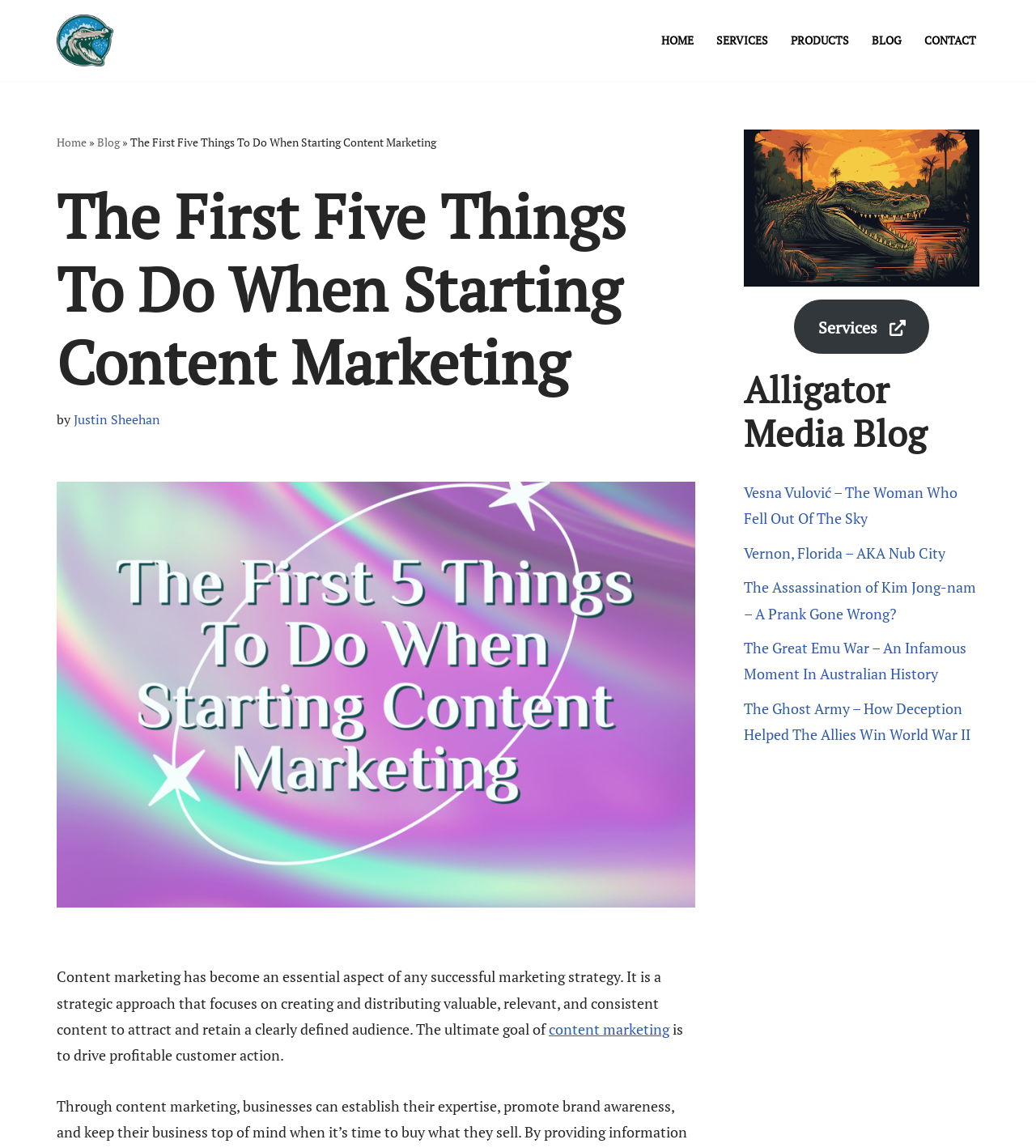Please indicate the bounding box coordinates of the element's region to be clicked to achieve the instruction: "Click on the 'CONTACT' link". Provide the coordinates as four float numbers between 0 and 1, i.e., [left, top, right, bottom].

[0.892, 0.026, 0.942, 0.044]